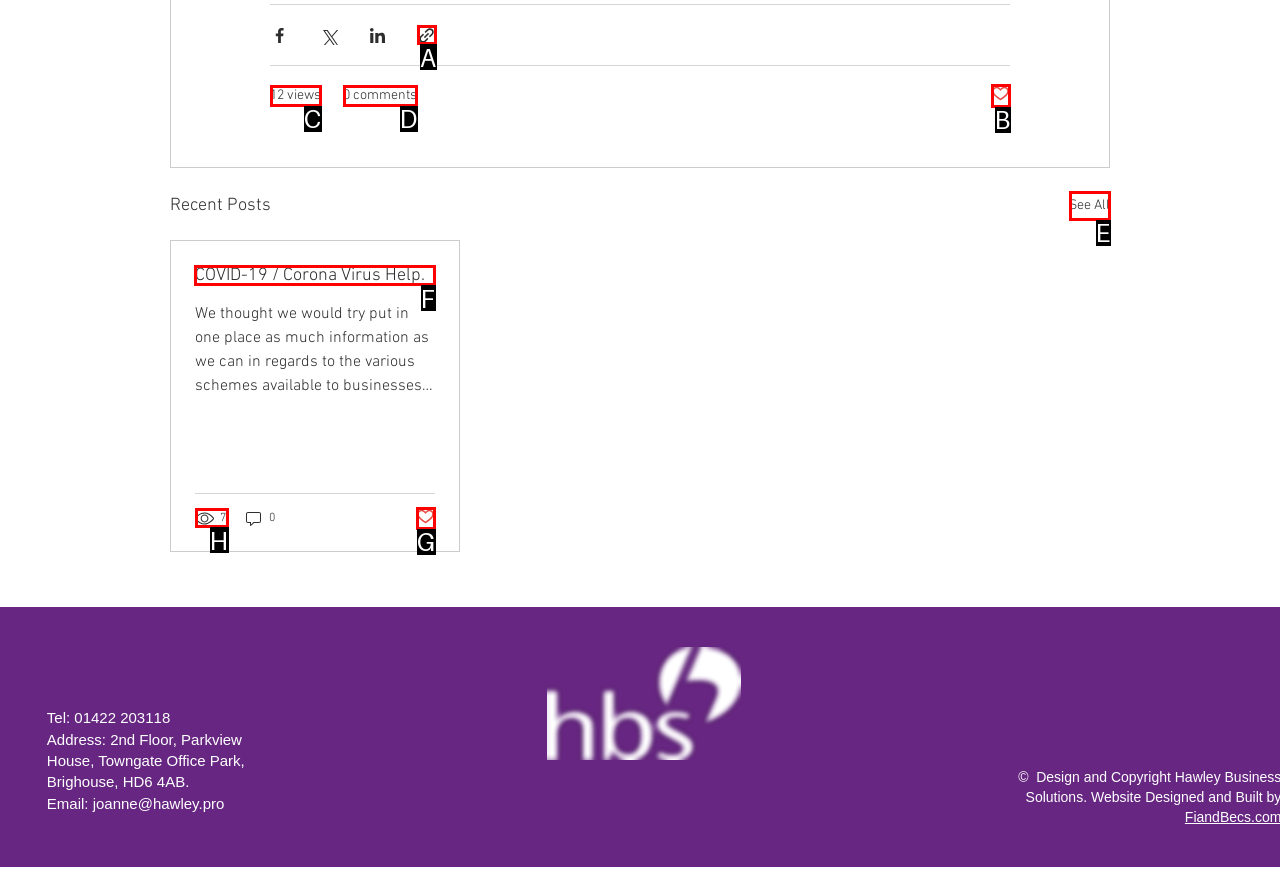Select the HTML element that needs to be clicked to carry out the task: Read COVID-19 help article
Provide the letter of the correct option.

F